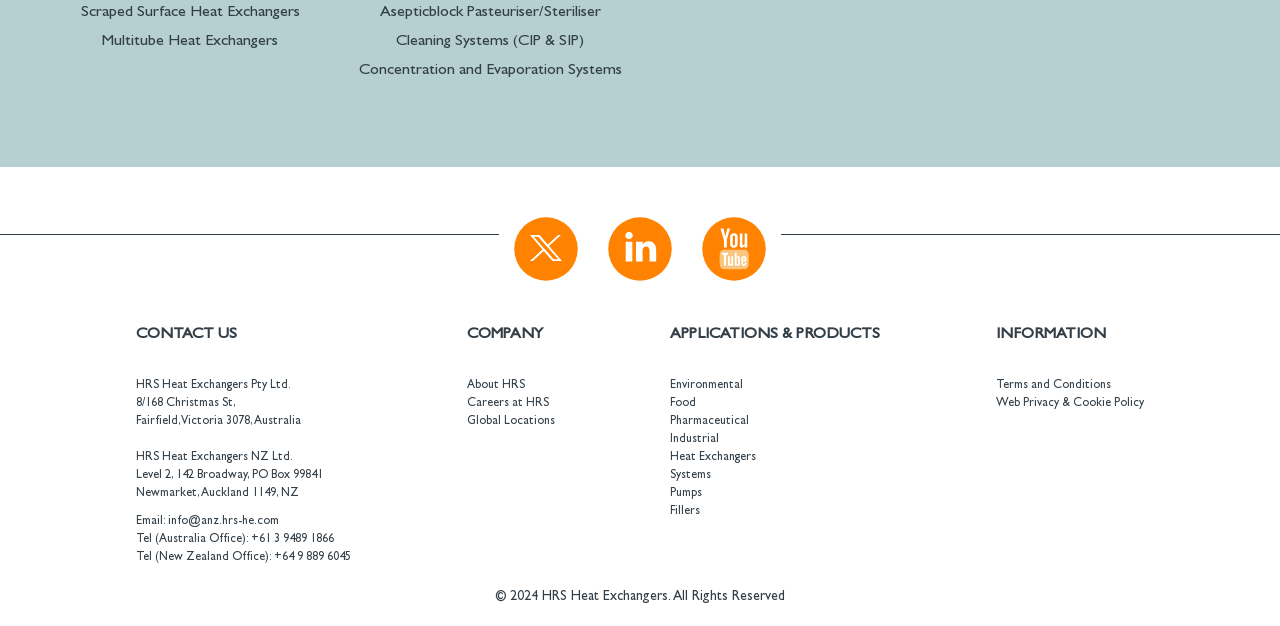Please determine the bounding box coordinates of the clickable area required to carry out the following instruction: "Check Terms and Conditions". The coordinates must be four float numbers between 0 and 1, represented as [left, top, right, bottom].

[0.778, 0.602, 0.868, 0.624]